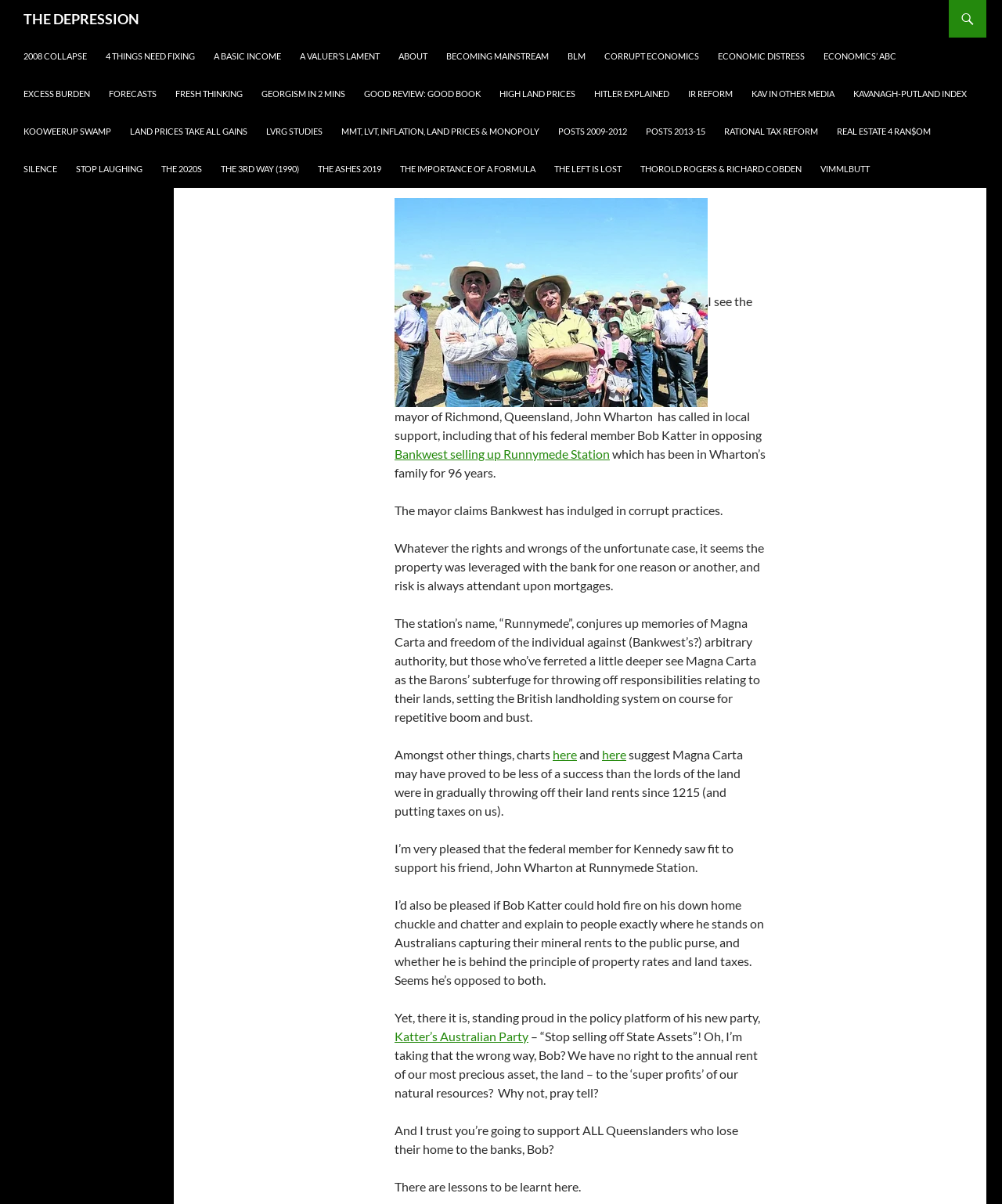Locate the bounding box coordinates of the element that should be clicked to fulfill the instruction: "Click on 'THE DEPRESSION' link".

[0.023, 0.0, 0.139, 0.031]